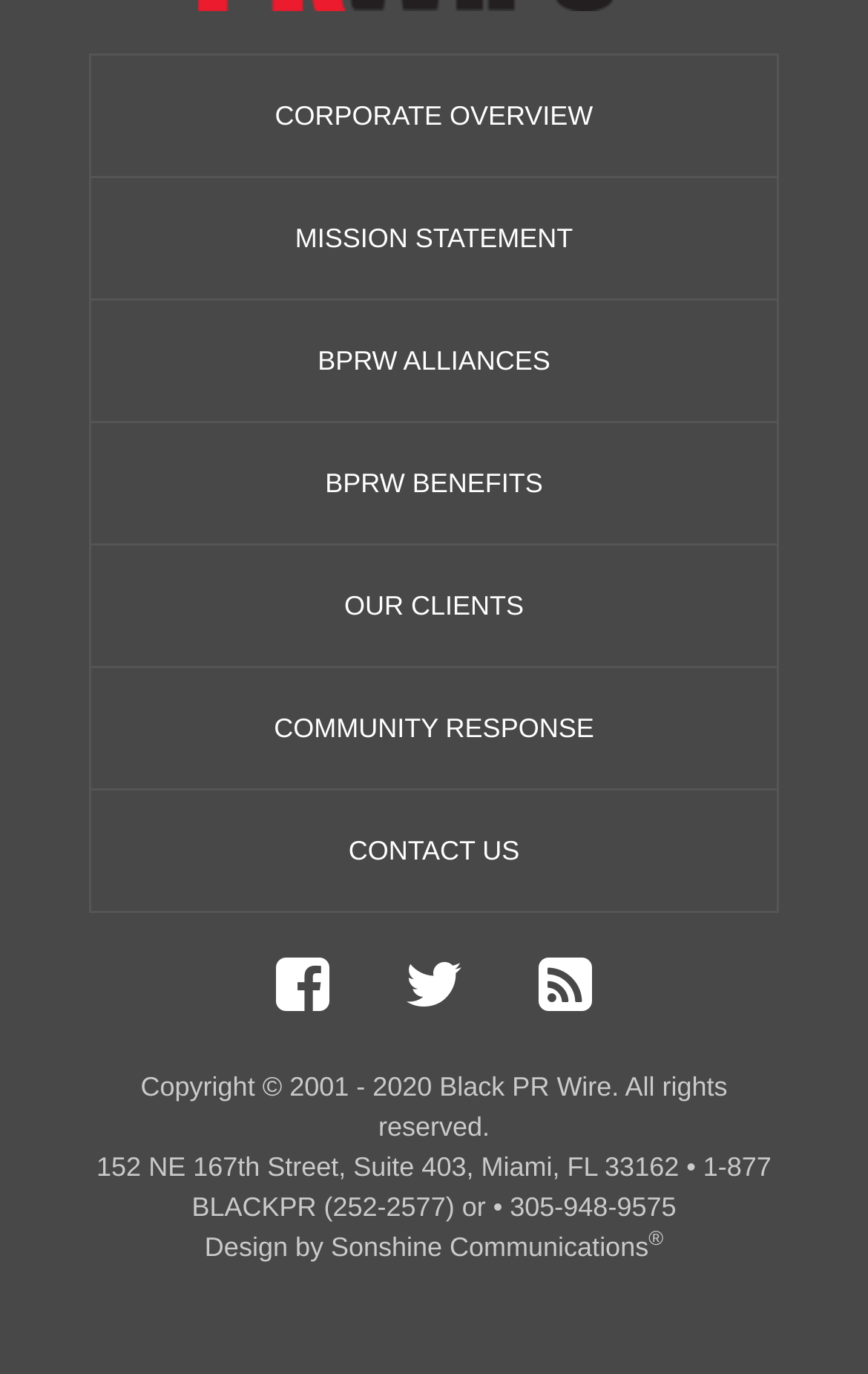Given the description of a UI element: "Community Response", identify the bounding box coordinates of the matching element in the webpage screenshot.

[0.103, 0.484, 0.897, 0.575]